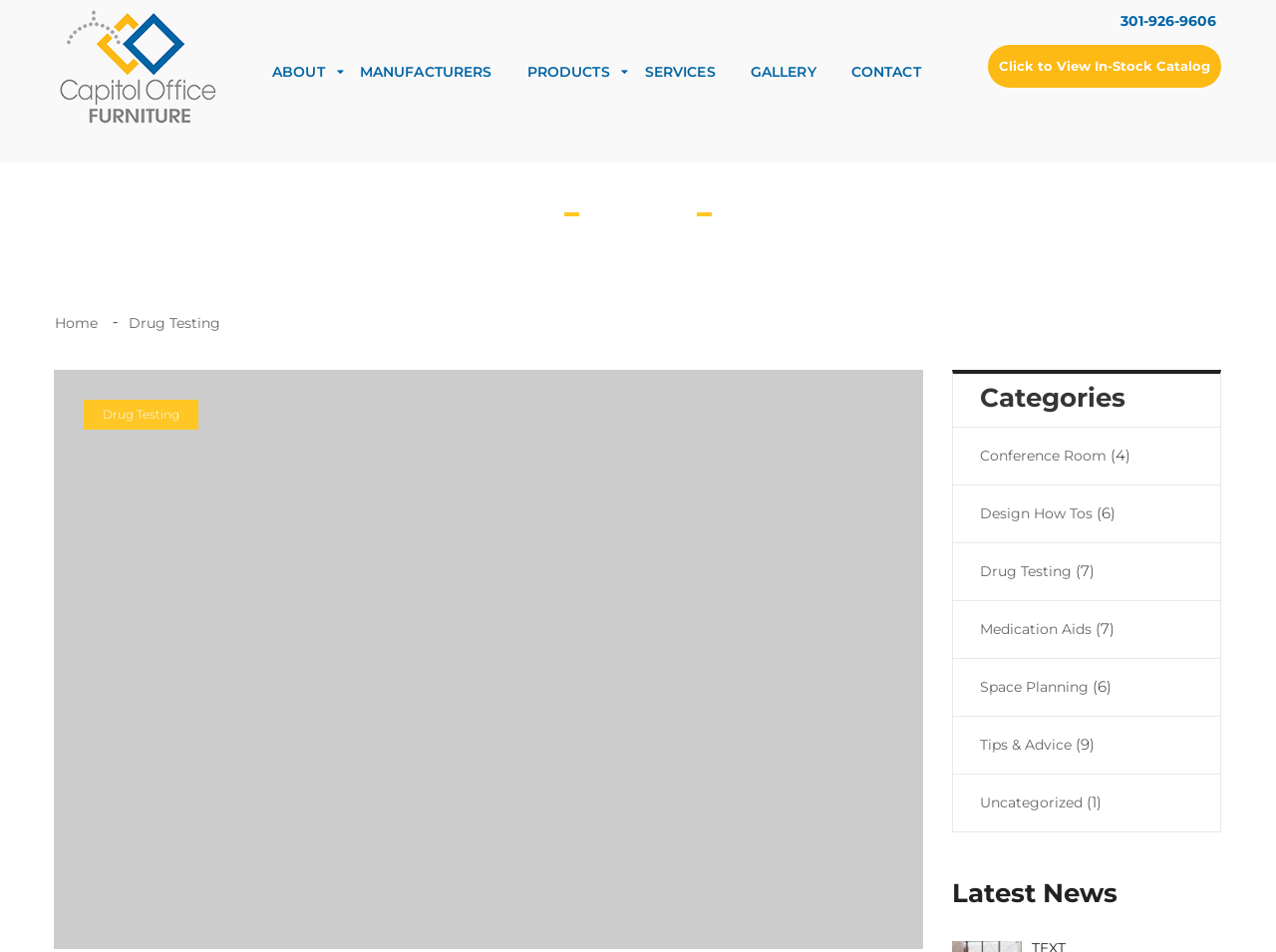Determine the bounding box coordinates of the clickable element to complete this instruction: "Explore Conference Room". Provide the coordinates in the format of four float numbers between 0 and 1, [left, top, right, bottom].

[0.768, 0.469, 0.867, 0.488]